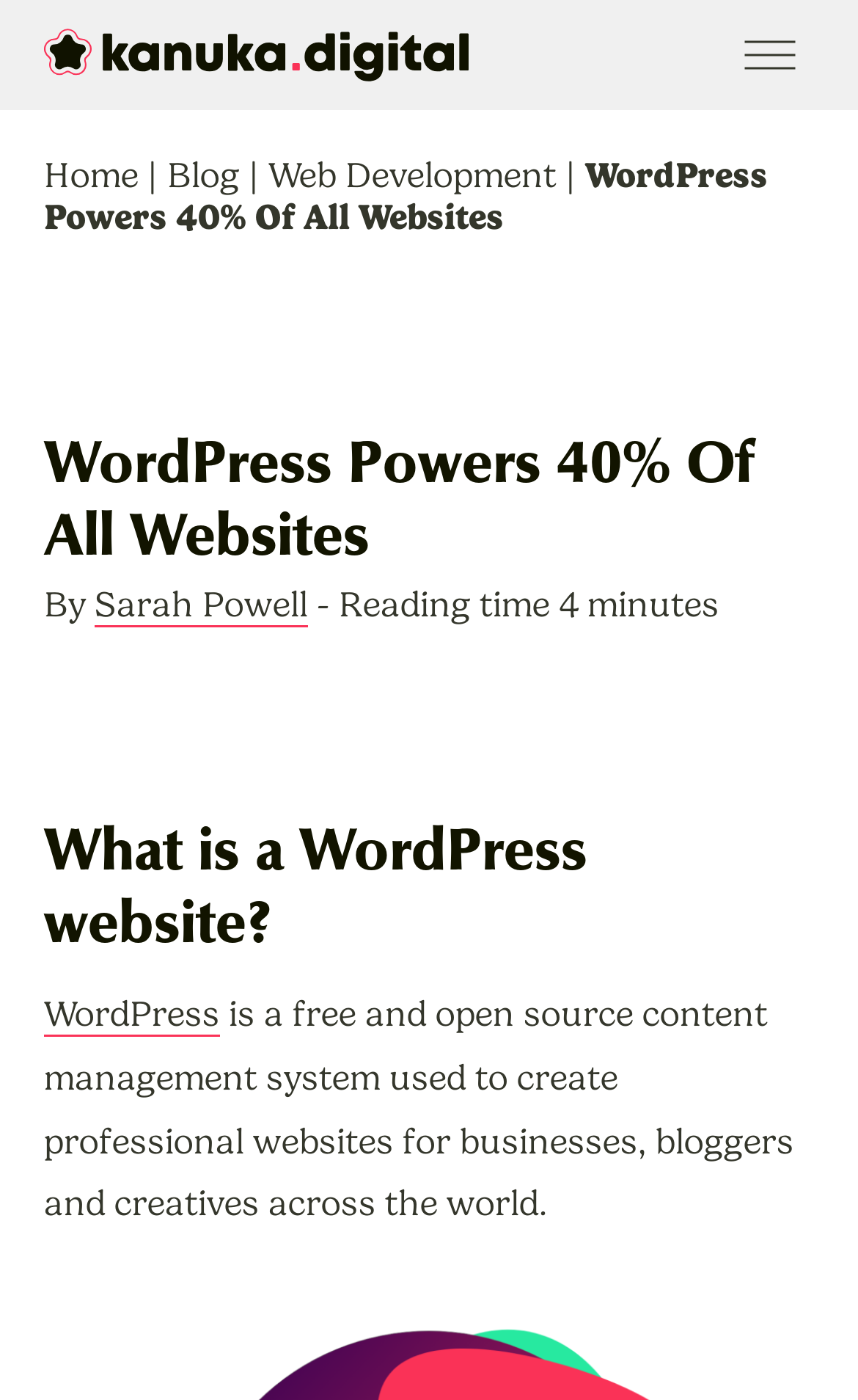What is the author of the article?
Can you provide an in-depth and detailed response to the question?

The webpage credits Sarah Powell as the author of the article, which is mentioned in the text 'By Sarah Powell'.